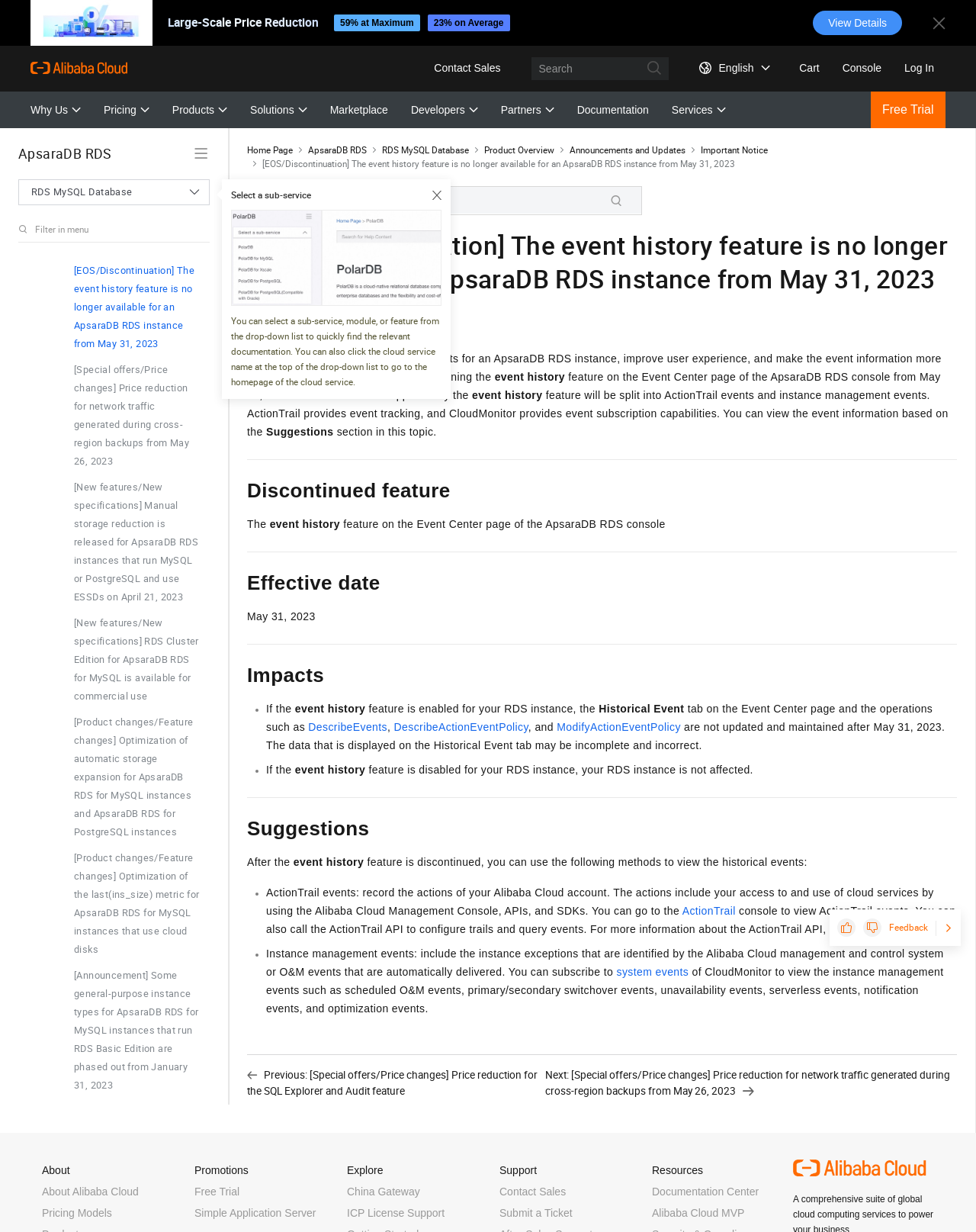Provide the bounding box coordinates for the area that should be clicked to complete the instruction: "Filter in menu".

[0.028, 0.179, 0.209, 0.193]